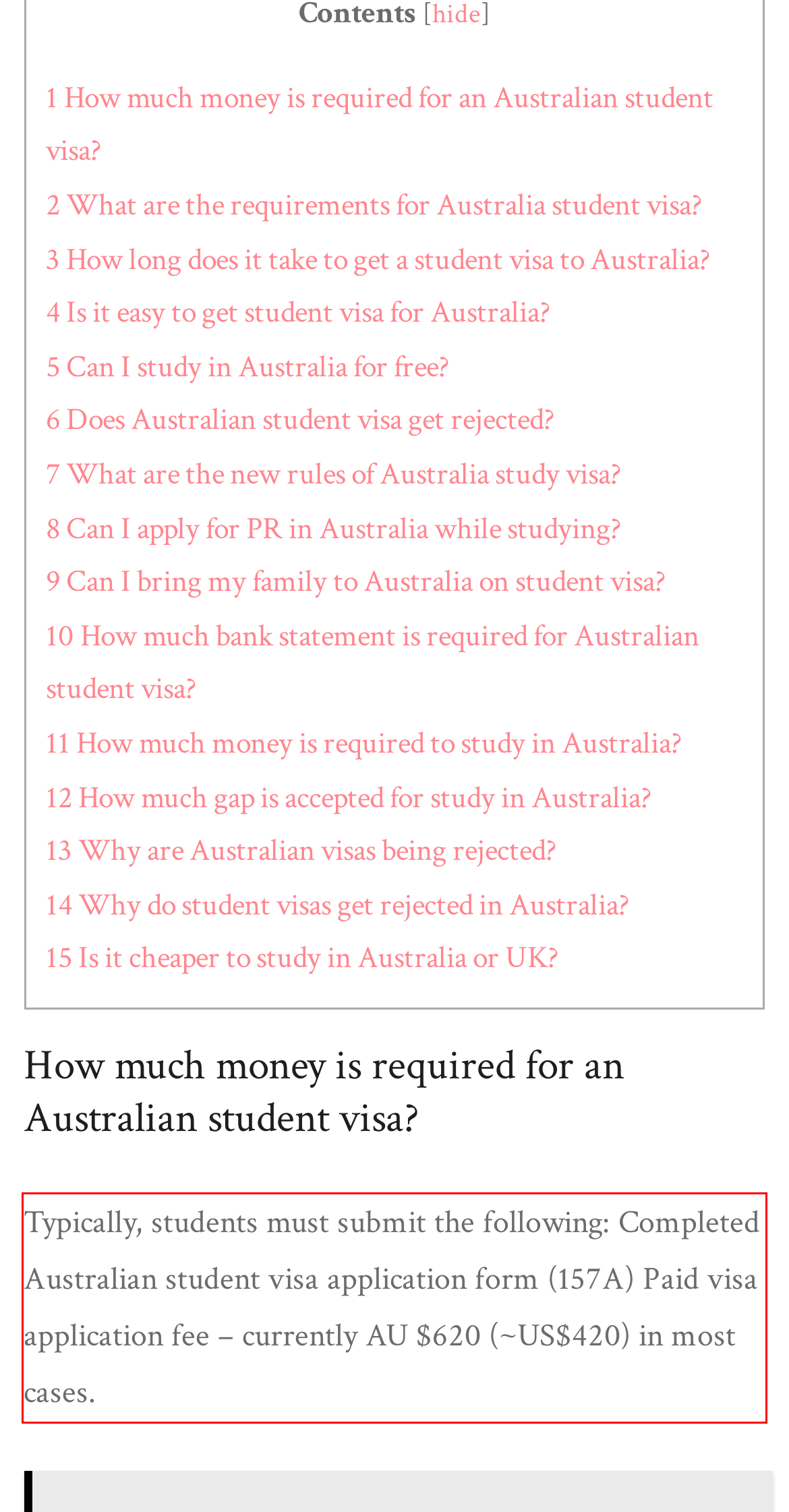You are provided with a screenshot of a webpage containing a red bounding box. Please extract the text enclosed by this red bounding box.

Typically, students must submit the following: Completed Australian student visa application form (157A) Paid visa application fee – currently AU $620 (~US$420) in most cases.